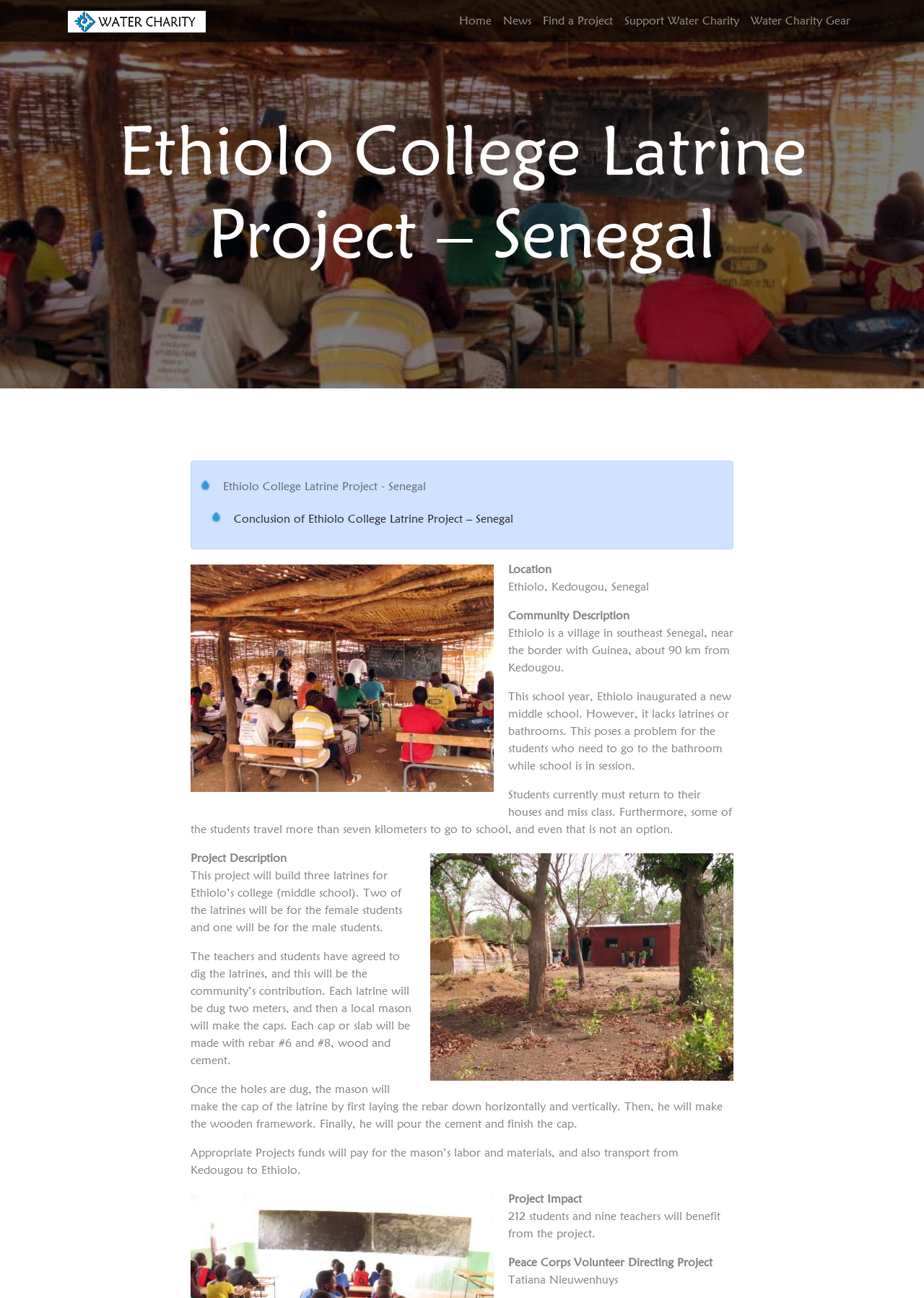Locate the bounding box coordinates of the area you need to click to fulfill this instruction: 'View Conclusion of Ethiolo College Latrine Project'. The coordinates must be in the form of four float numbers ranging from 0 to 1: [left, top, right, bottom].

[0.243, 0.389, 0.566, 0.41]